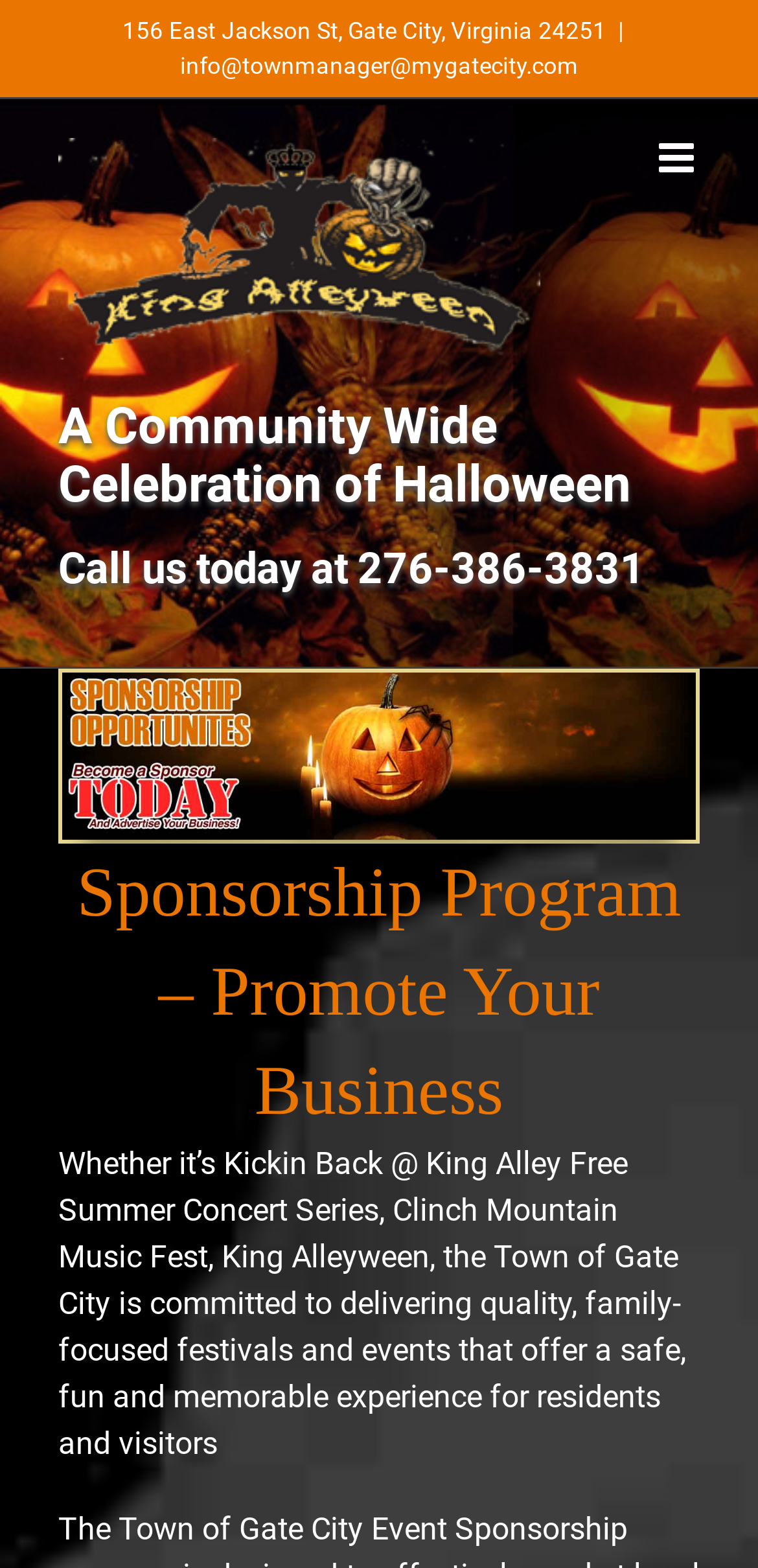Based on the element description "parent_node: A Community Wide", predict the bounding box coordinates of the UI element.

[0.077, 0.088, 0.712, 0.23]